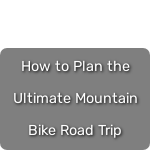What is the main topic of the image?
Use the information from the screenshot to give a comprehensive response to the question.

The title 'How to Plan the Ultimate Mountain Bike Road Trip' is prominently centered in the image, indicating that the main topic is planning a mountain bike road trip.